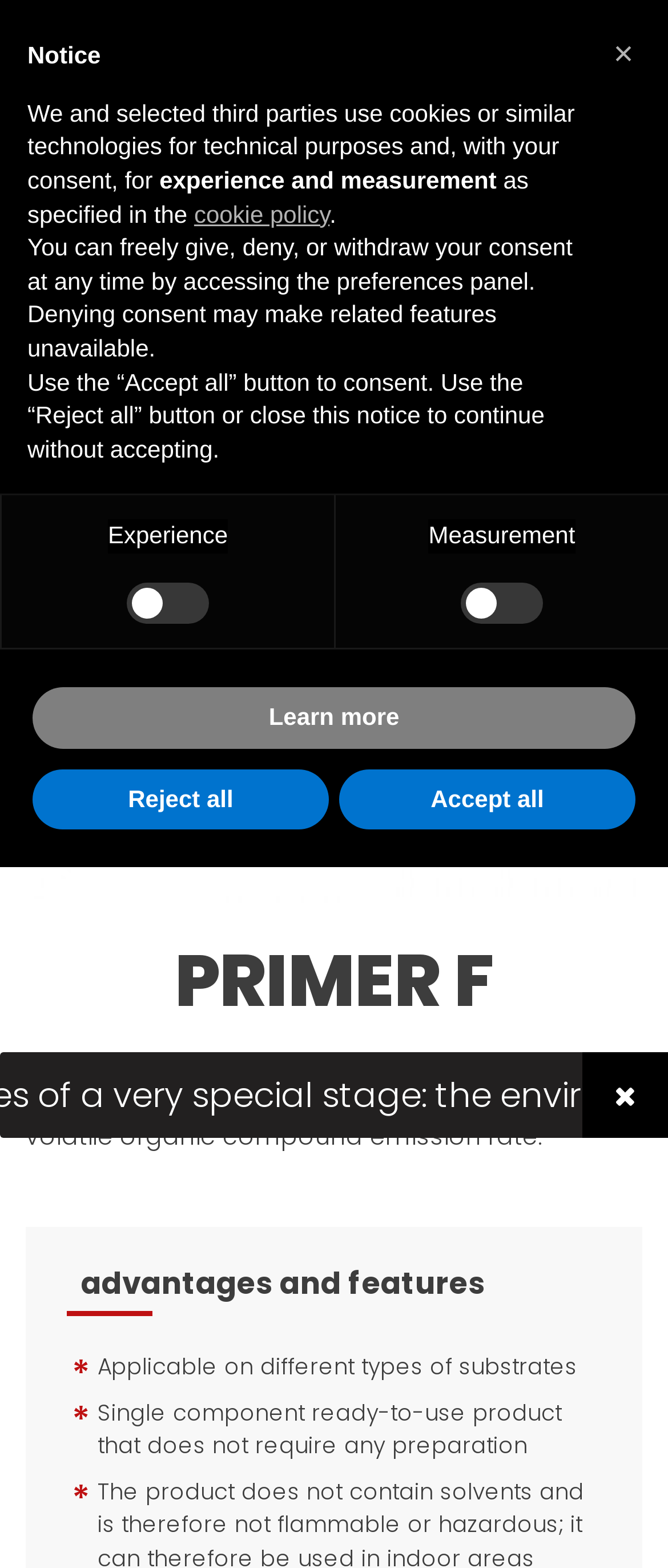Please identify the bounding box coordinates of the clickable area that will fulfill the following instruction: "go to home page". The coordinates should be in the format of four float numbers between 0 and 1, i.e., [left, top, right, bottom].

[0.038, 0.086, 0.121, 0.102]